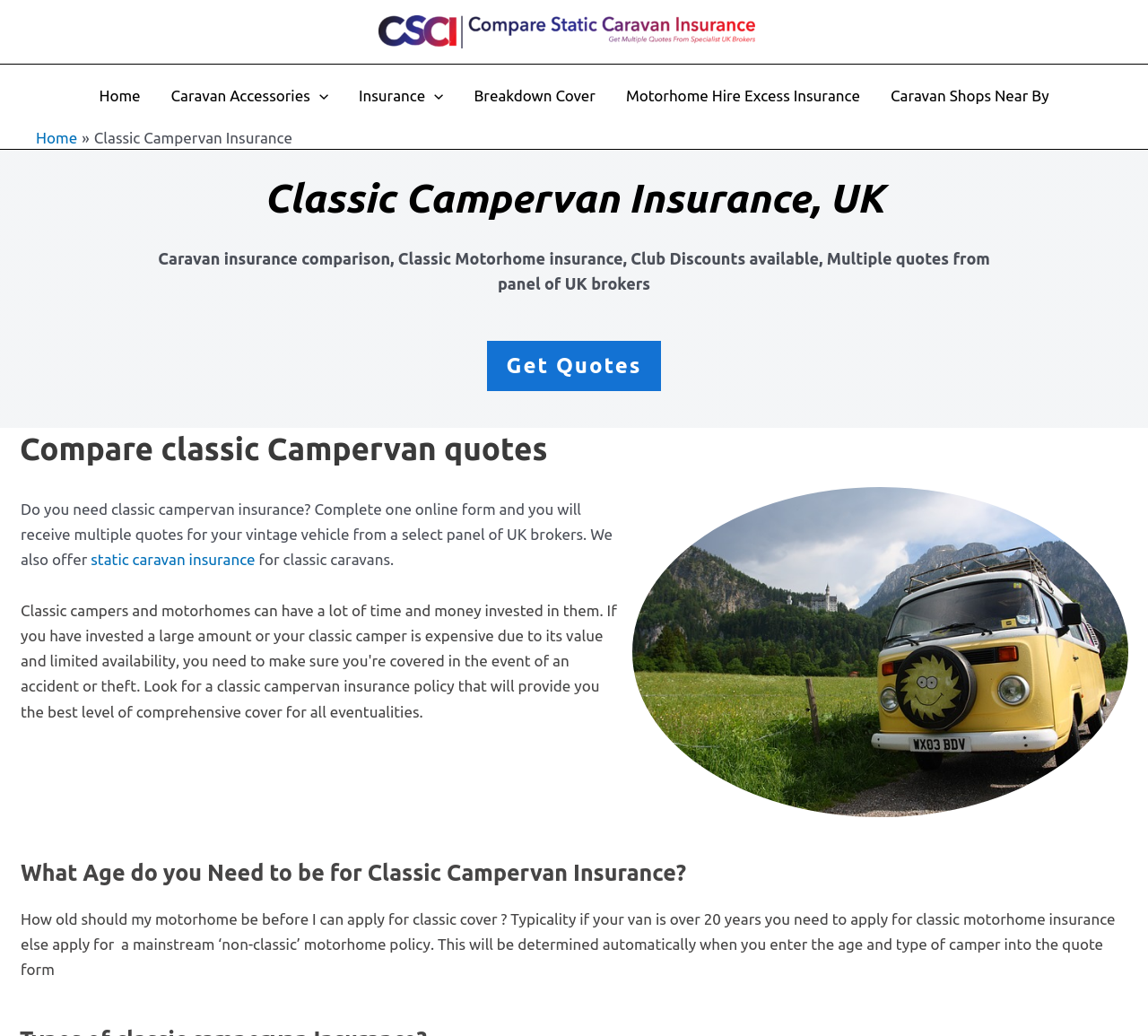Please provide a short answer using a single word or phrase for the question:
What type of insurance is the website focused on?

Classic Campervan Insurance